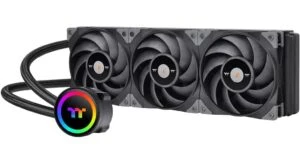Generate a complete and detailed caption for the image.

The image showcases the Thermaltake ToughLiquid 360, a high-performance liquid CPU cooler designed for gaming and intensive computing tasks. This cooler features a sleek black design with three large, efficient fans arranged in a row, each with a distinct spiral blade pattern to optimize airflow and enhance cooling efficiency. The pump, which is prominent on the side, boasts an RGB lighting system that adds a colorful, customizable glow, making it a visually appealing addition to any gaming setup. The unit is ideal for users seeking effective thermal management to maintain optimal performance during demanding workloads.